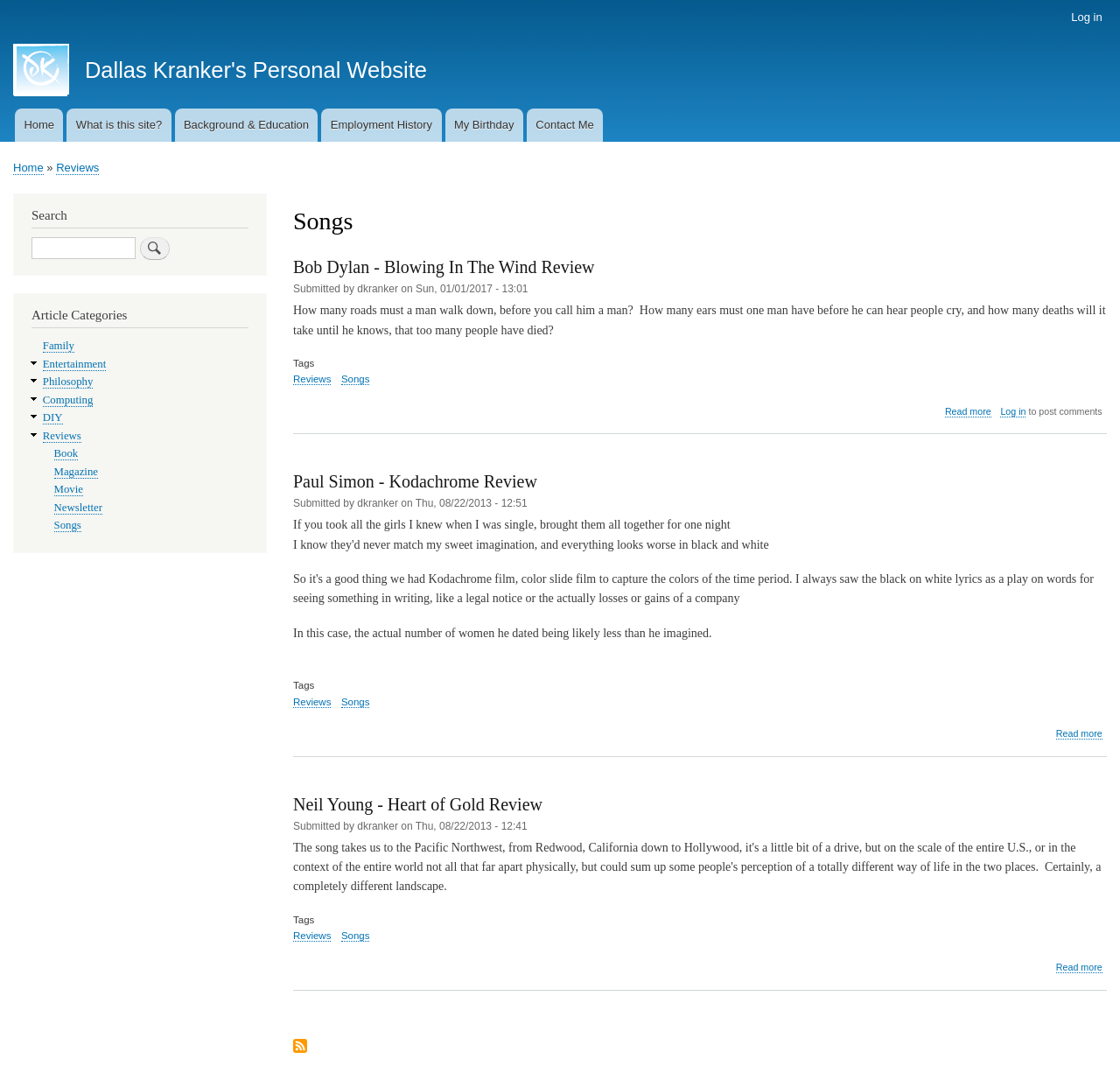What is the purpose of the 'Search' function?
Based on the image, give a one-word or short phrase answer.

Find articles